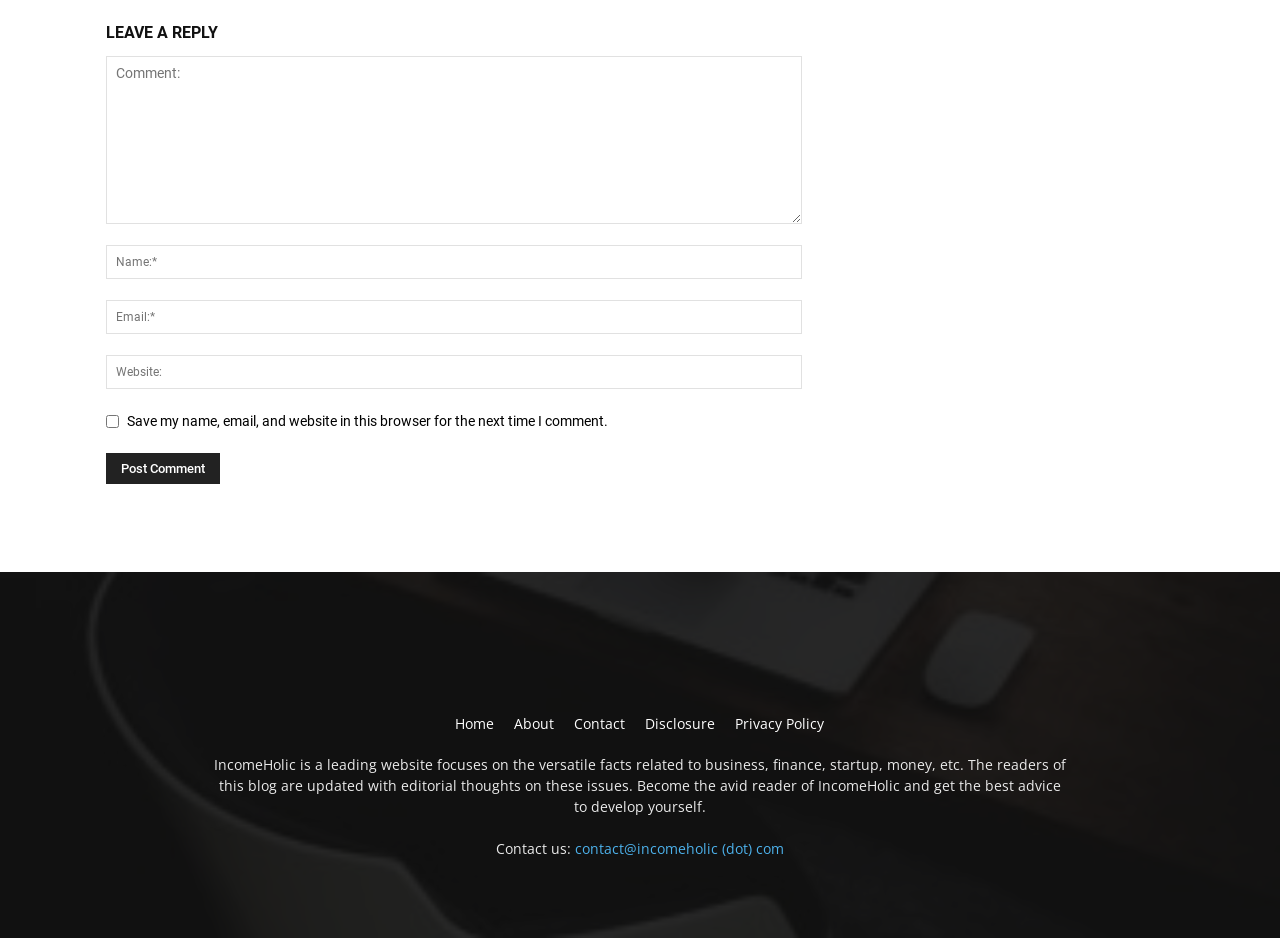Determine the bounding box coordinates of the section I need to click to execute the following instruction: "Click the post comment button". Provide the coordinates as four float numbers between 0 and 1, i.e., [left, top, right, bottom].

[0.083, 0.483, 0.172, 0.516]